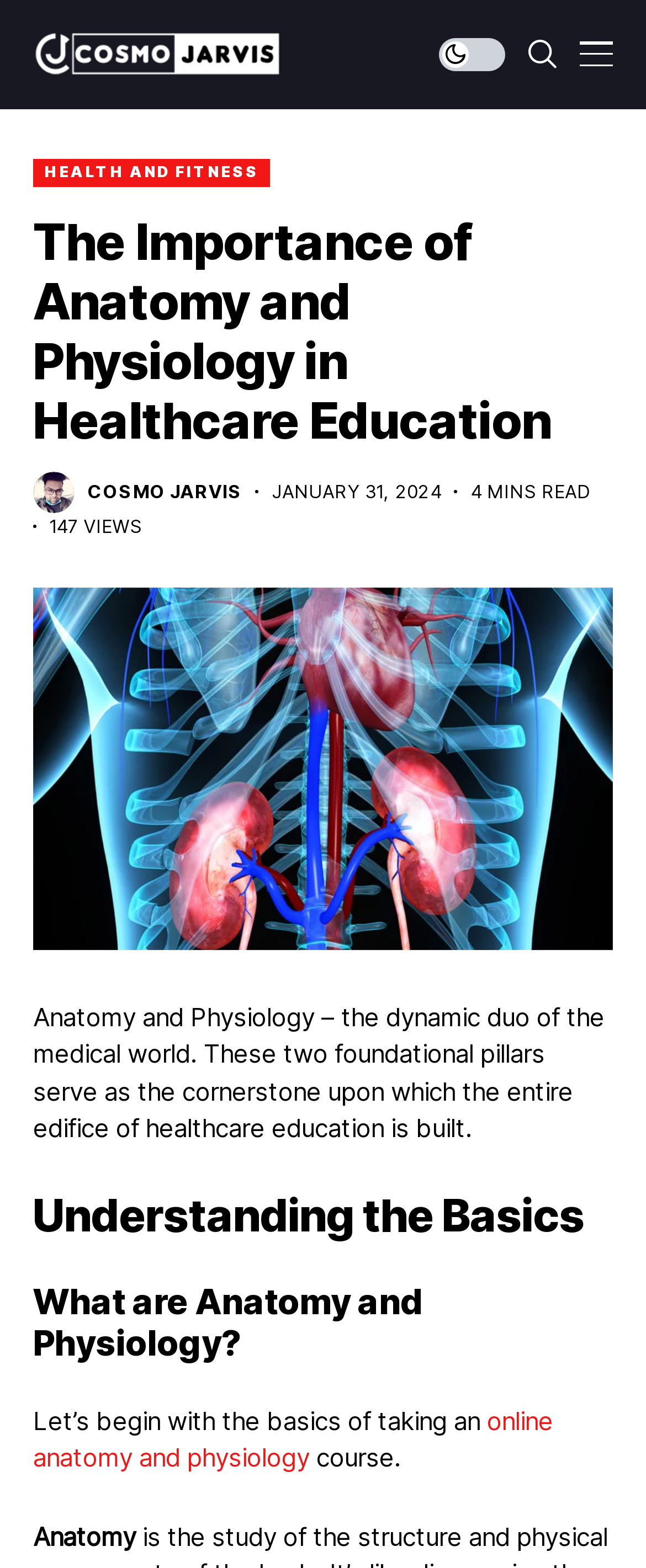What is the topic of the article?
Examine the webpage screenshot and provide an in-depth answer to the question.

I found the topic of the article by looking at the heading elements and the static text elements that mention 'Anatomy and Physiology' throughout the webpage.